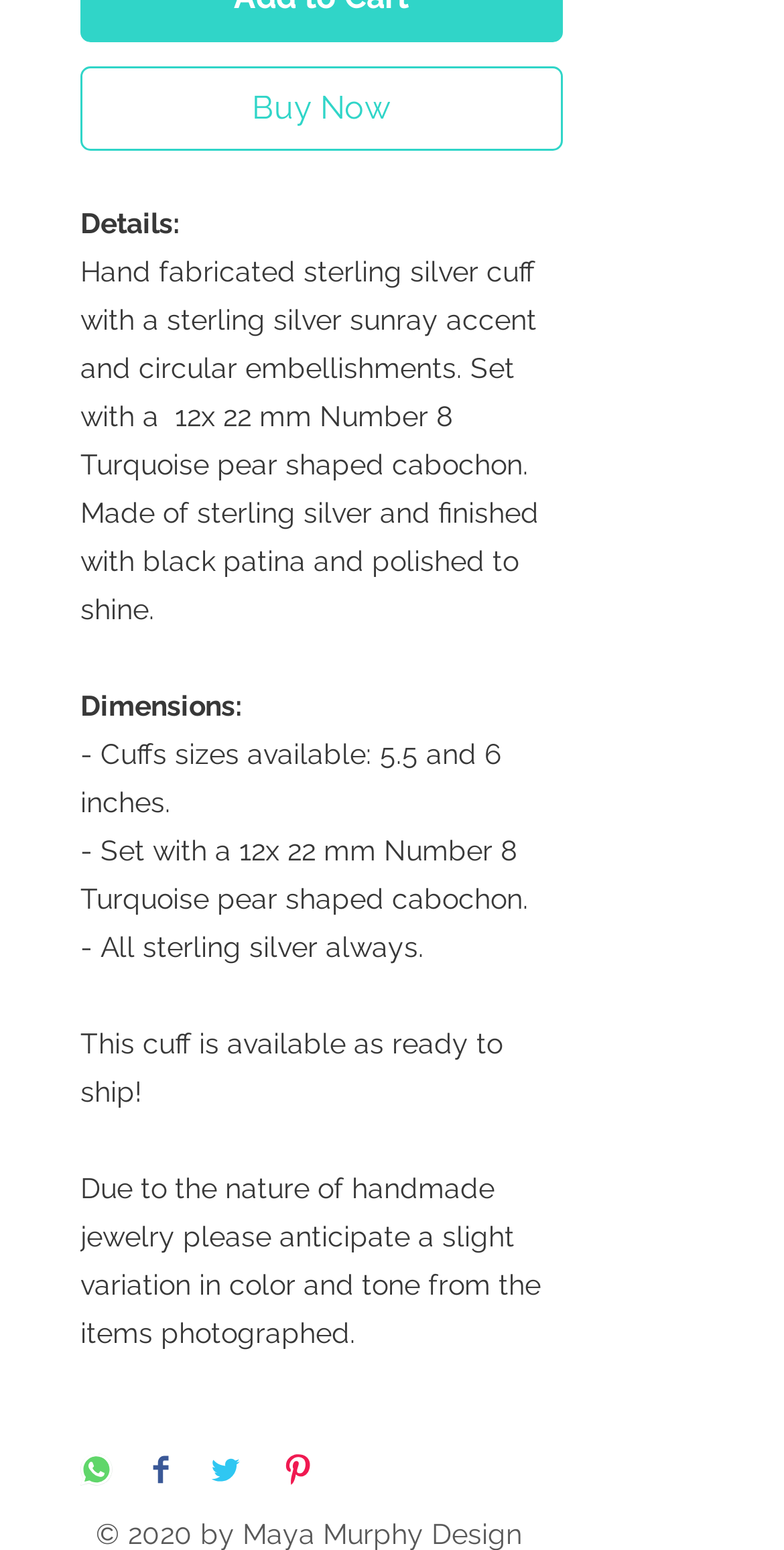Provide the bounding box coordinates of the HTML element described as: "Buy Now". The bounding box coordinates should be four float numbers between 0 and 1, i.e., [left, top, right, bottom].

[0.103, 0.043, 0.718, 0.097]